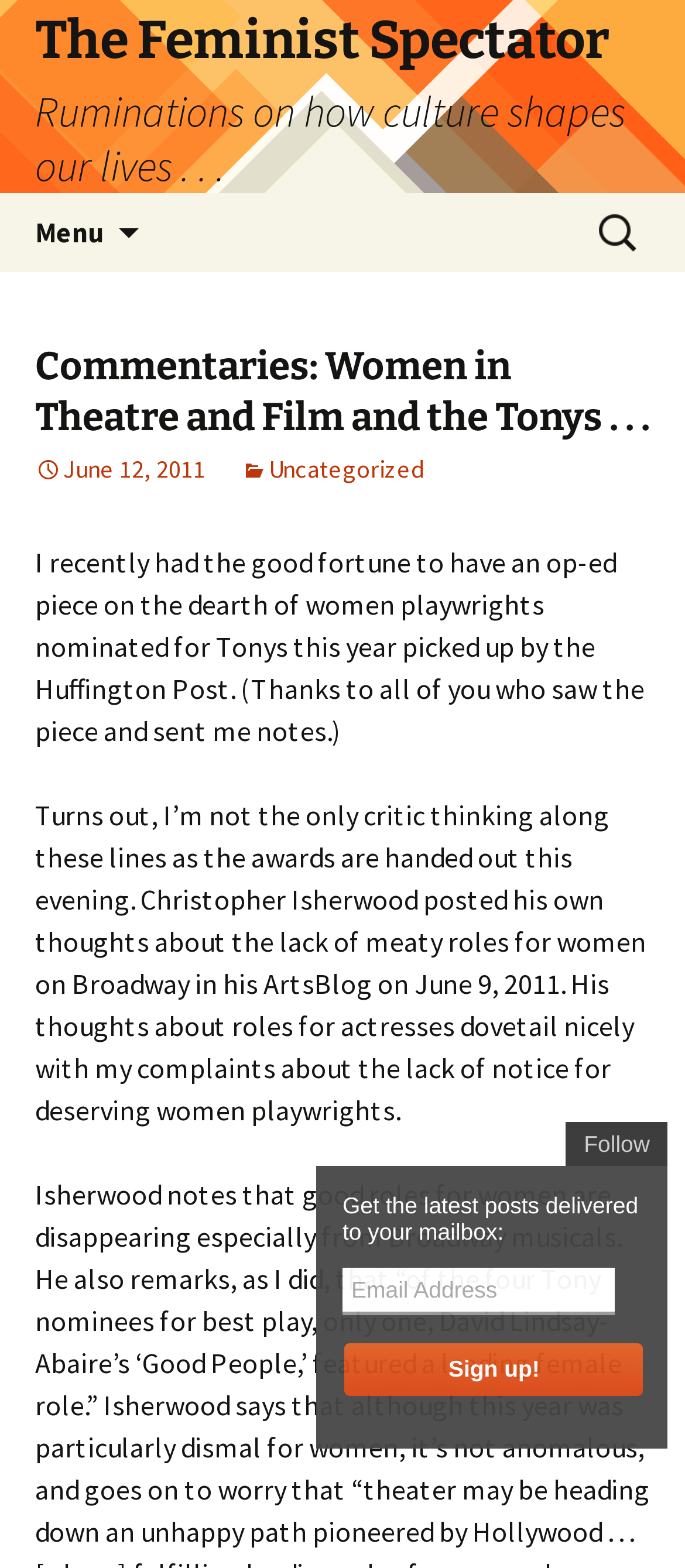Locate the coordinates of the bounding box for the clickable region that fulfills this instruction: "Follow the blog".

[0.827, 0.716, 0.974, 0.744]